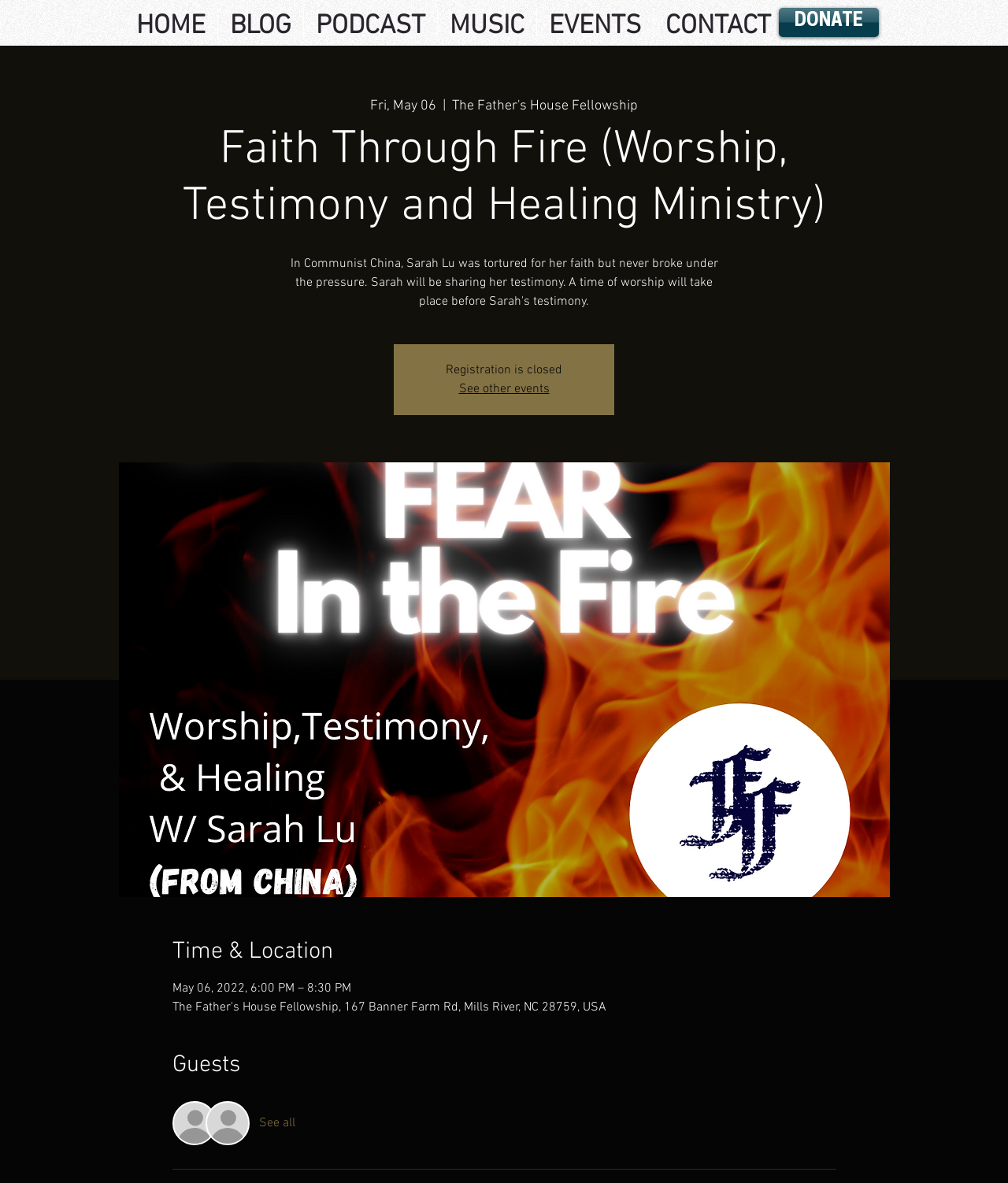Identify the bounding box coordinates of the section to be clicked to complete the task described by the following instruction: "go to home page". The coordinates should be four float numbers between 0 and 1, formatted as [left, top, right, bottom].

[0.123, 0.007, 0.215, 0.031]